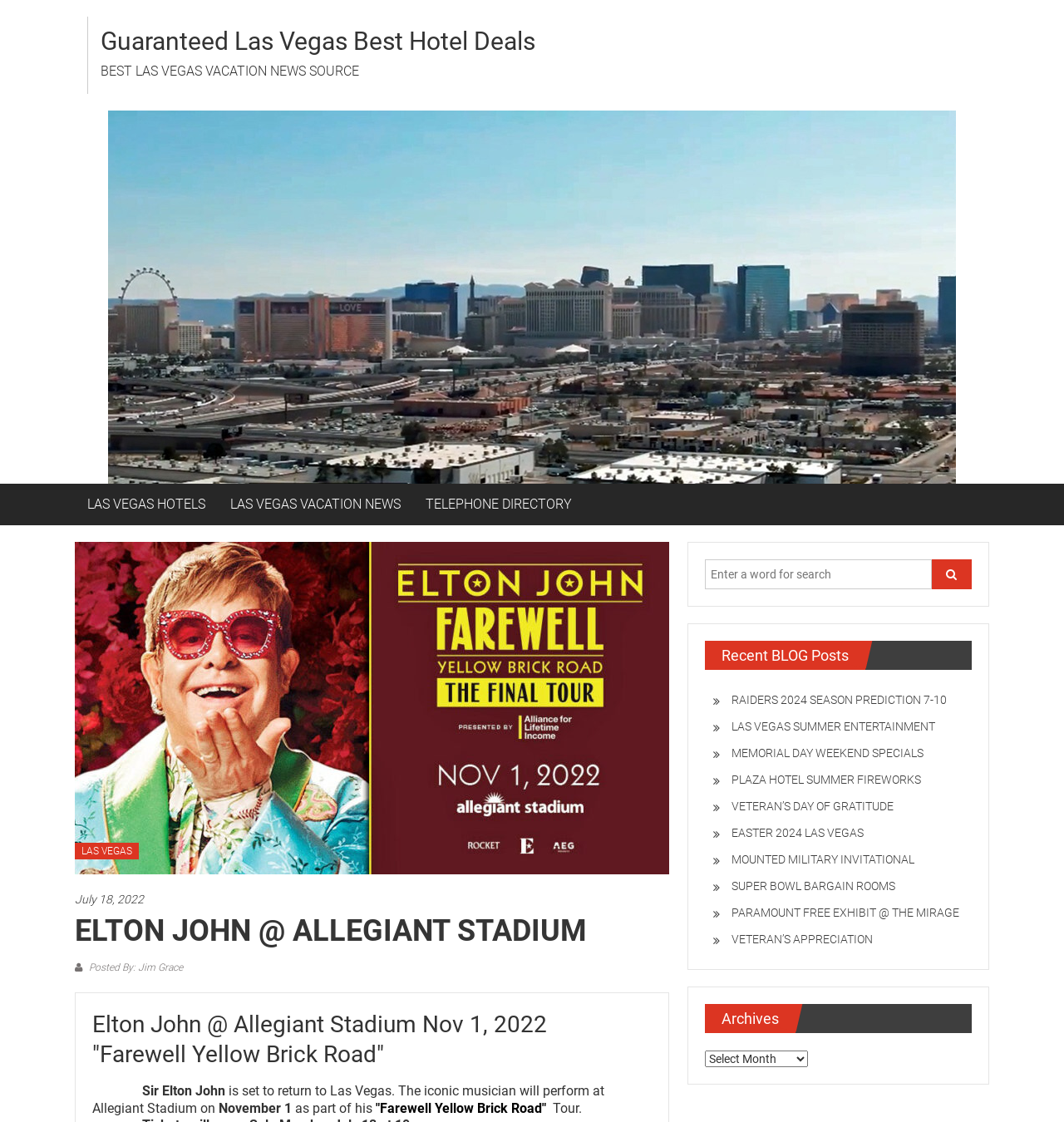Find the bounding box coordinates of the clickable element required to execute the following instruction: "Log in as a member". Provide the coordinates as four float numbers between 0 and 1, i.e., [left, top, right, bottom].

None